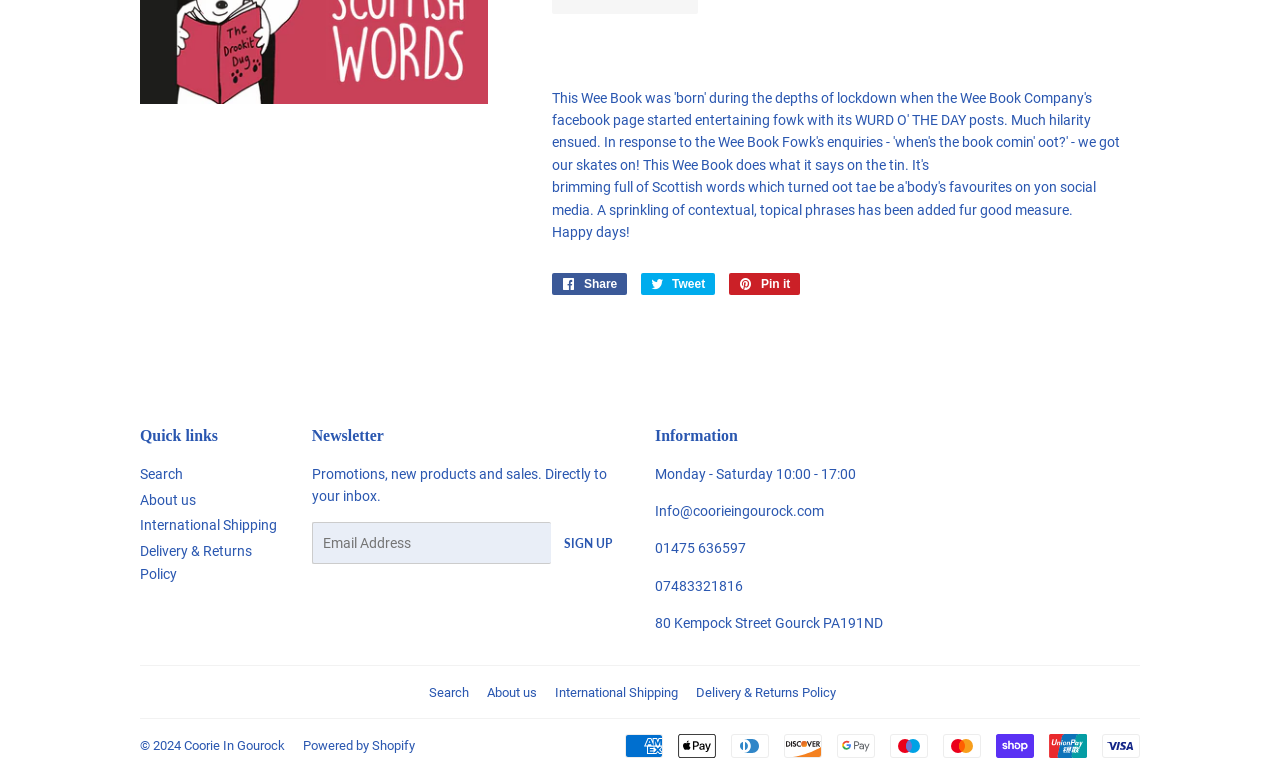Given the description: "Fathers Day Cards", determine the bounding box coordinates of the UI element. The coordinates should be formatted as four float numbers between 0 and 1, [left, top, right, bottom].

[0.238, 0.416, 0.471, 0.471]